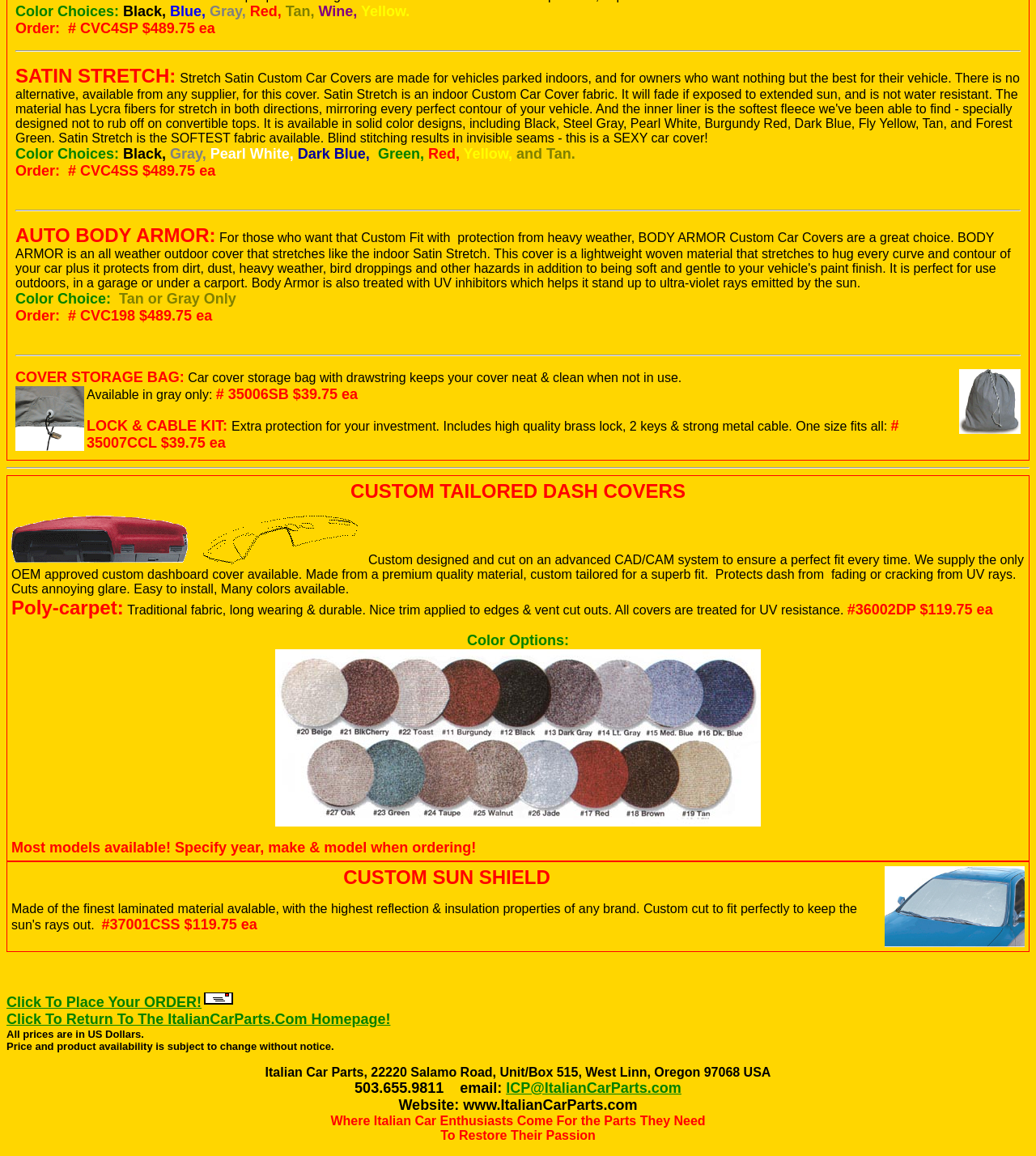Identify the bounding box of the HTML element described here: "Click To Place Your ORDER!". Provide the coordinates as four float numbers between 0 and 1: [left, top, right, bottom].

[0.006, 0.86, 0.195, 0.874]